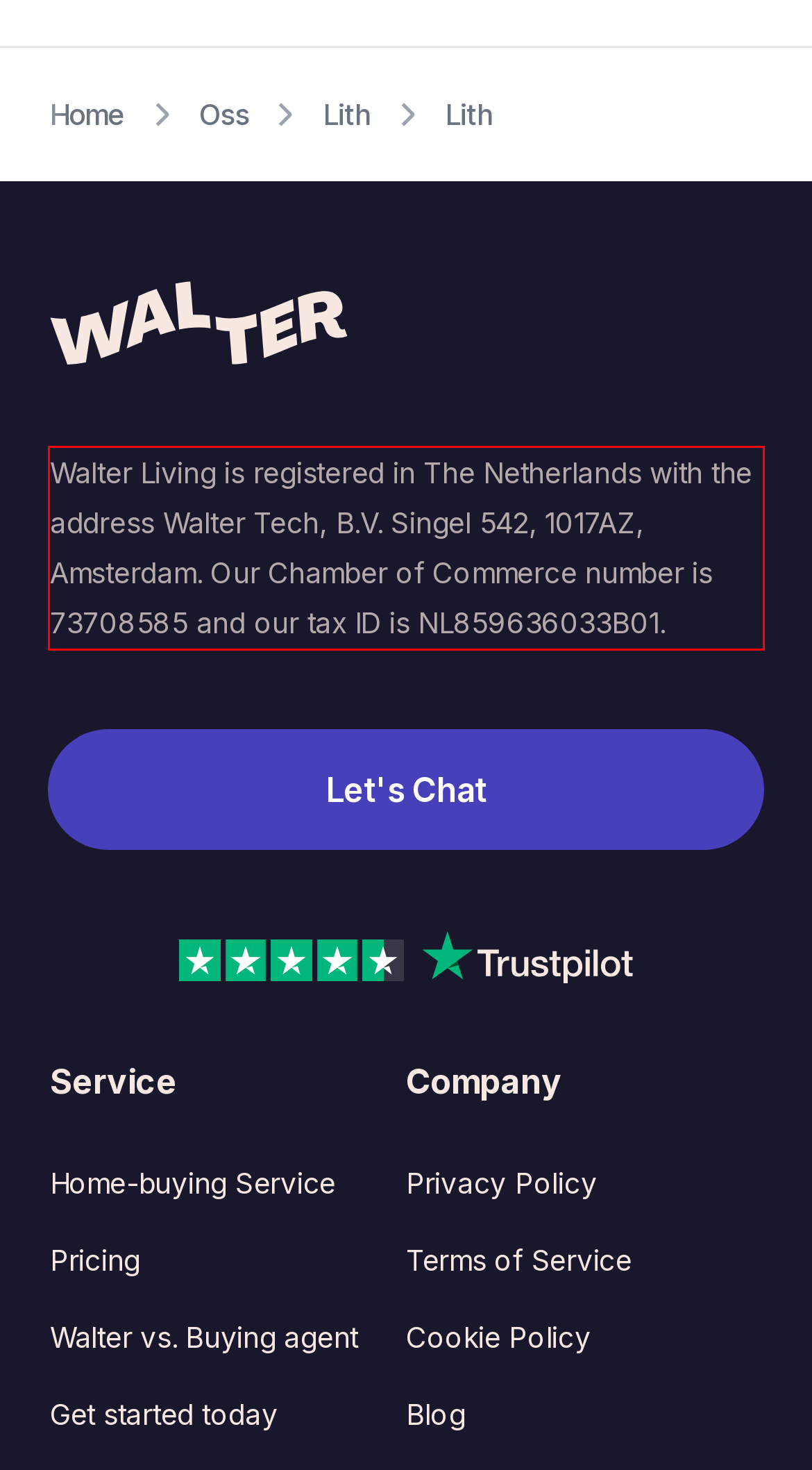Please analyze the screenshot of a webpage and extract the text content within the red bounding box using OCR.

Walter Living is registered in The Netherlands with the address Walter Tech, B.V. Singel 542, 1017AZ, Amsterdam. Our Chamber of Commerce number is 73708585 and our tax ID is NL859636033B01.